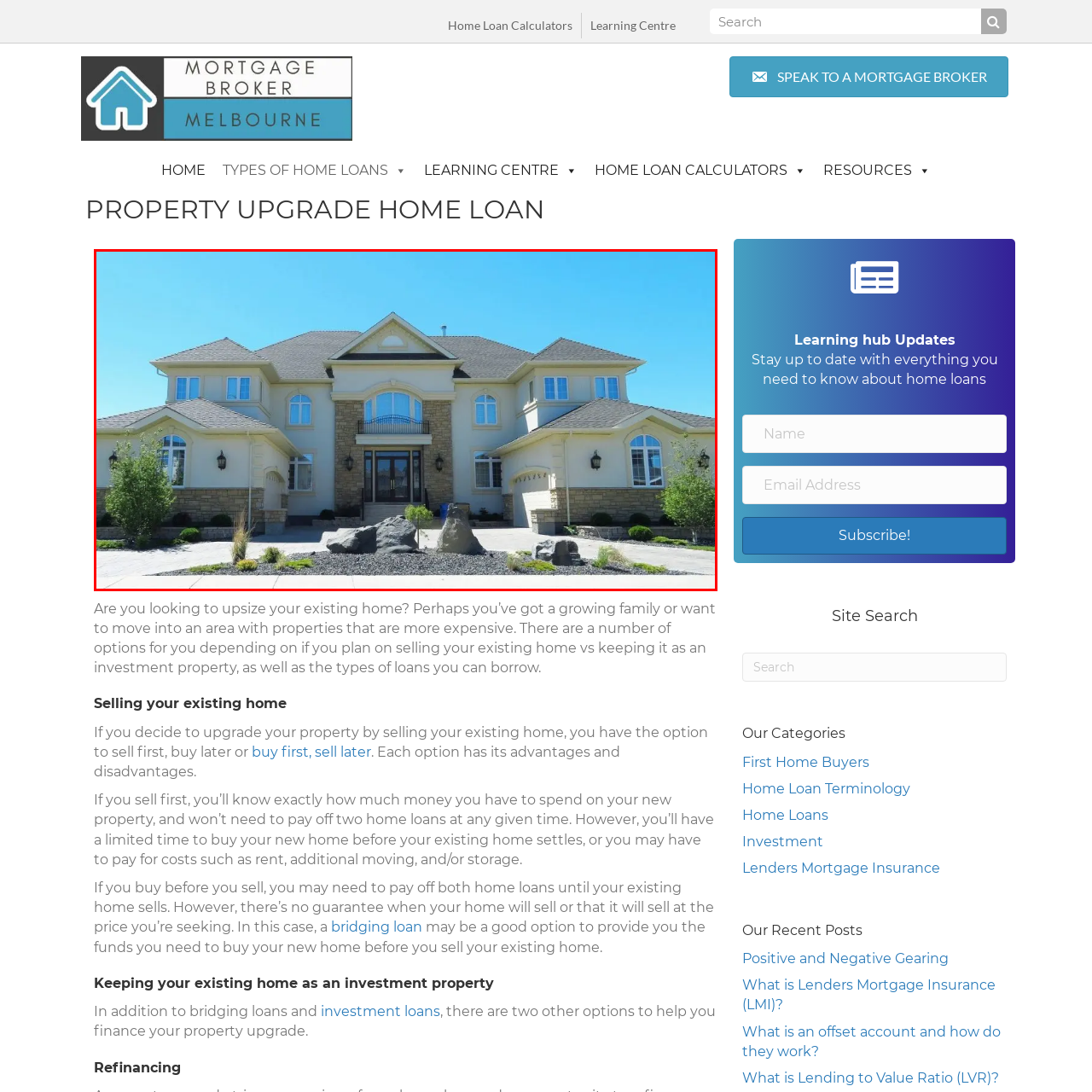Give a comprehensive caption for the image marked by the red rectangle.

The image features an elegant and spacious two-story house, characterized by its modern architecture and attractive stonework. The façade includes multiple large windows framed in white, allowing natural light to flood into the interior. The central entrance is grand, with a double door that leads into the heart of the home, complemented by a stylish balcony above it. Surrounding the property, a well-maintained landscape showcases lush green shrubs and decorative rocks, enhancing the home's curb appeal. The clear blue sky creates a bright, inviting backdrop, suggesting a serene suburban environment—ideal for families considering an upgrade to a more spacious residence. This portrayal aligns with the themes of property upgrades and home loan options, particularly for those looking to accommodate growing families or seeking more upscale living conditions.